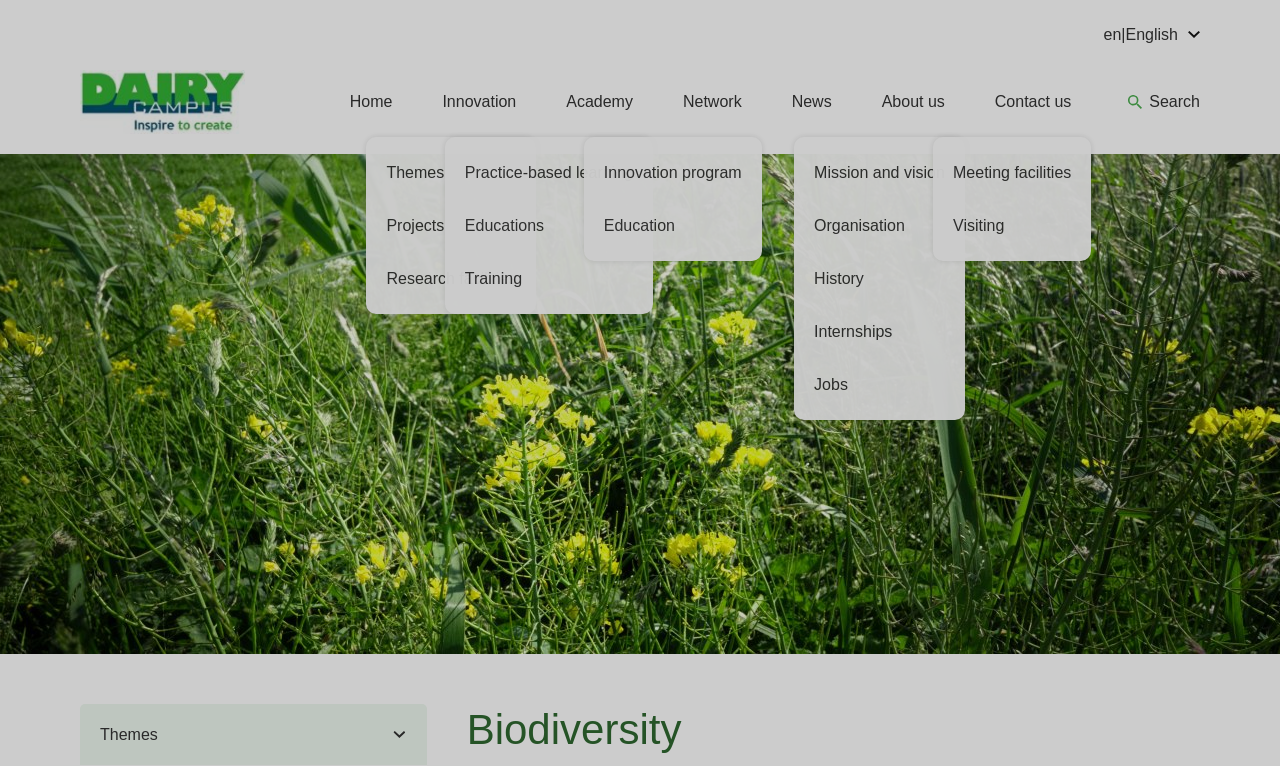Please identify the bounding box coordinates of the element's region that I should click in order to complete the following instruction: "browse themes". The bounding box coordinates consist of four float numbers between 0 and 1, i.e., [left, top, right, bottom].

[0.062, 0.92, 0.333, 0.999]